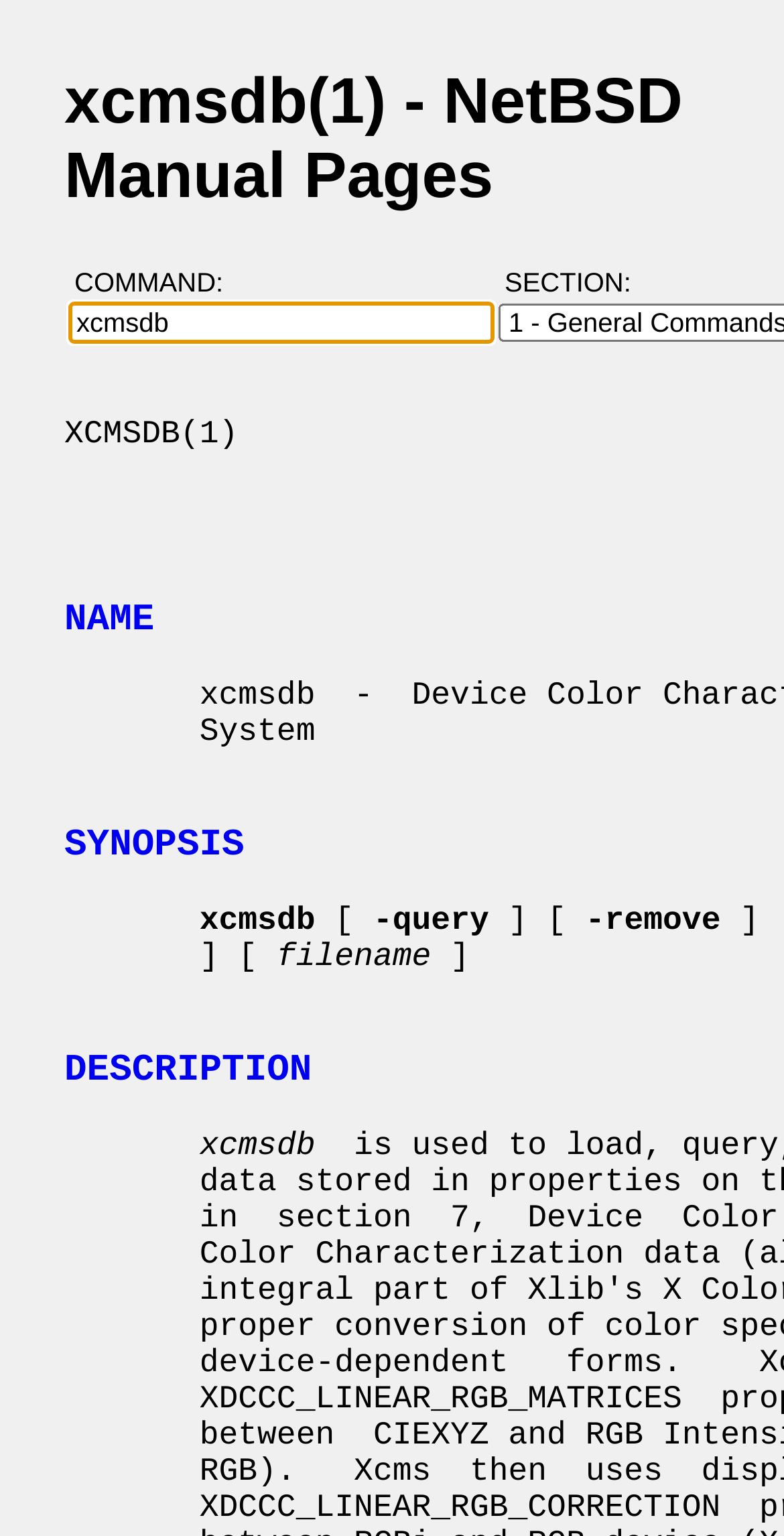Using the description: "SYNOPSIS", identify the bounding box of the corresponding UI element in the screenshot.

[0.082, 0.547, 0.312, 0.575]